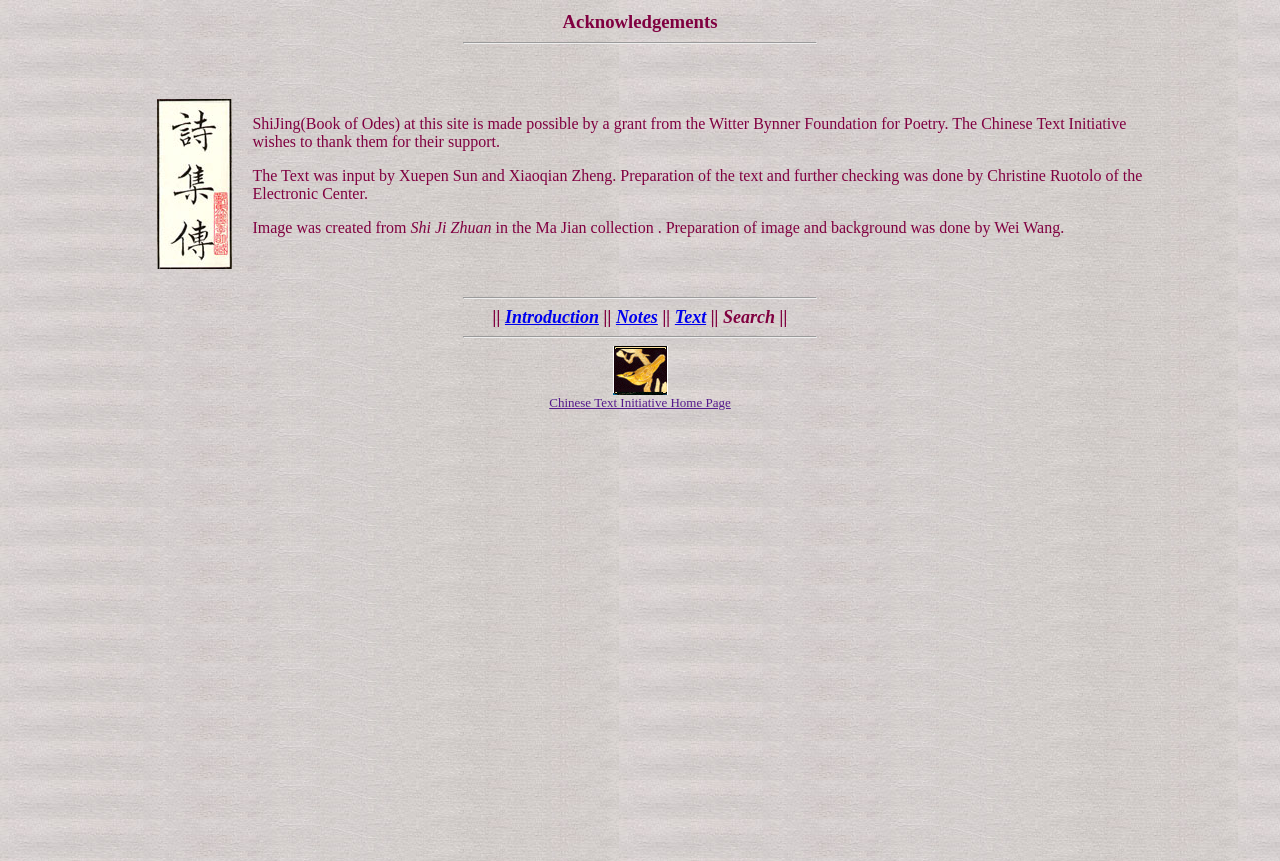Who funded the ShiJing project?
Look at the image and respond to the question as thoroughly as possible.

The answer can be found in the acknowledgement section of the webpage, where it is stated that 'ShiJing(Book of Odes) at this site is made possible by a grant from the Witter Bynner Foundation for Poetry.'